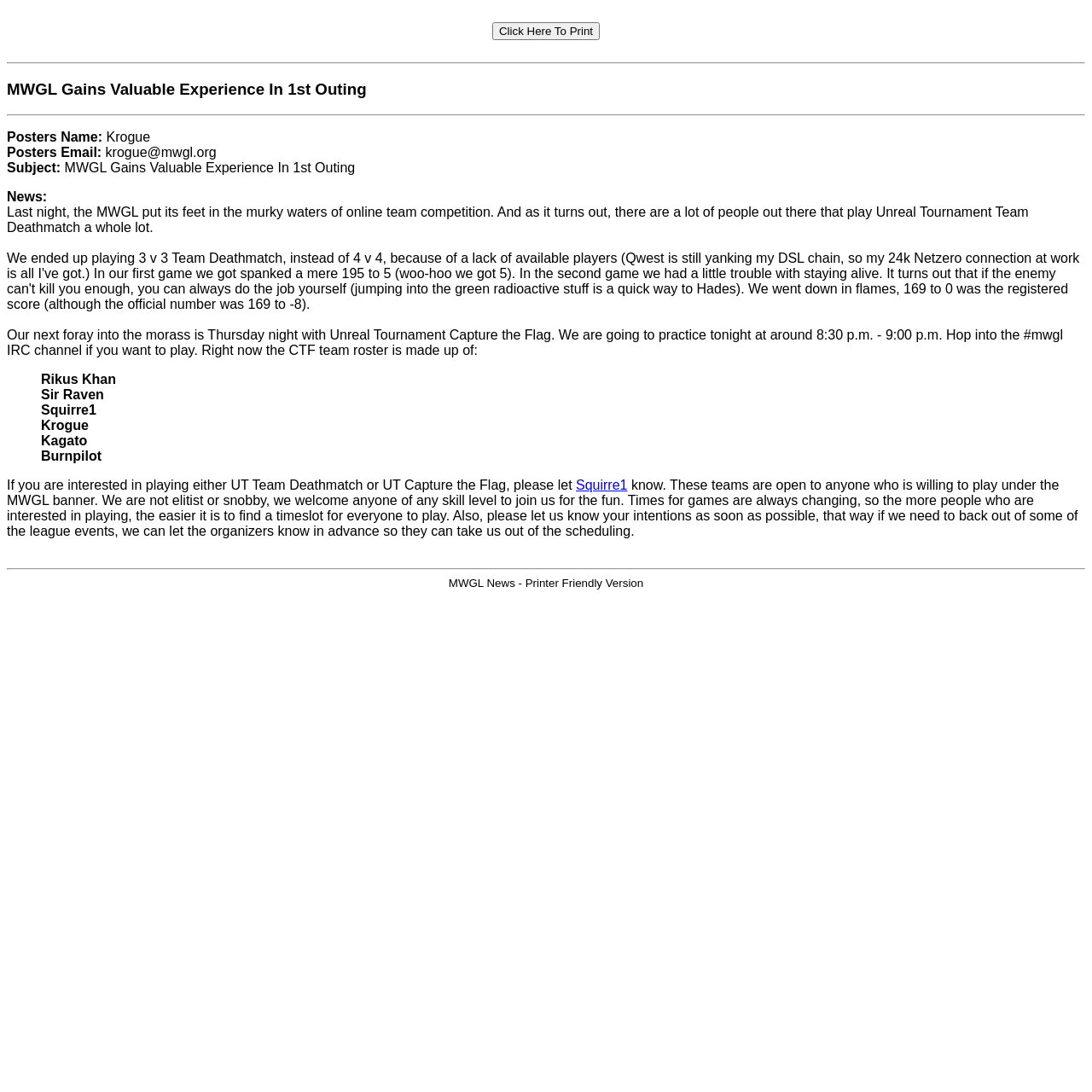What is the type of game mentioned in the news?
Refer to the image and give a detailed answer to the query.

The answer can be found in the section that mentions the game, where it says 'Last night, the MWGL put its feet in the murky waters of online team competition' and later mentions 'Unreal Tournament Team Deathmatch' and 'Unreal Tournament Capture the Flag'.